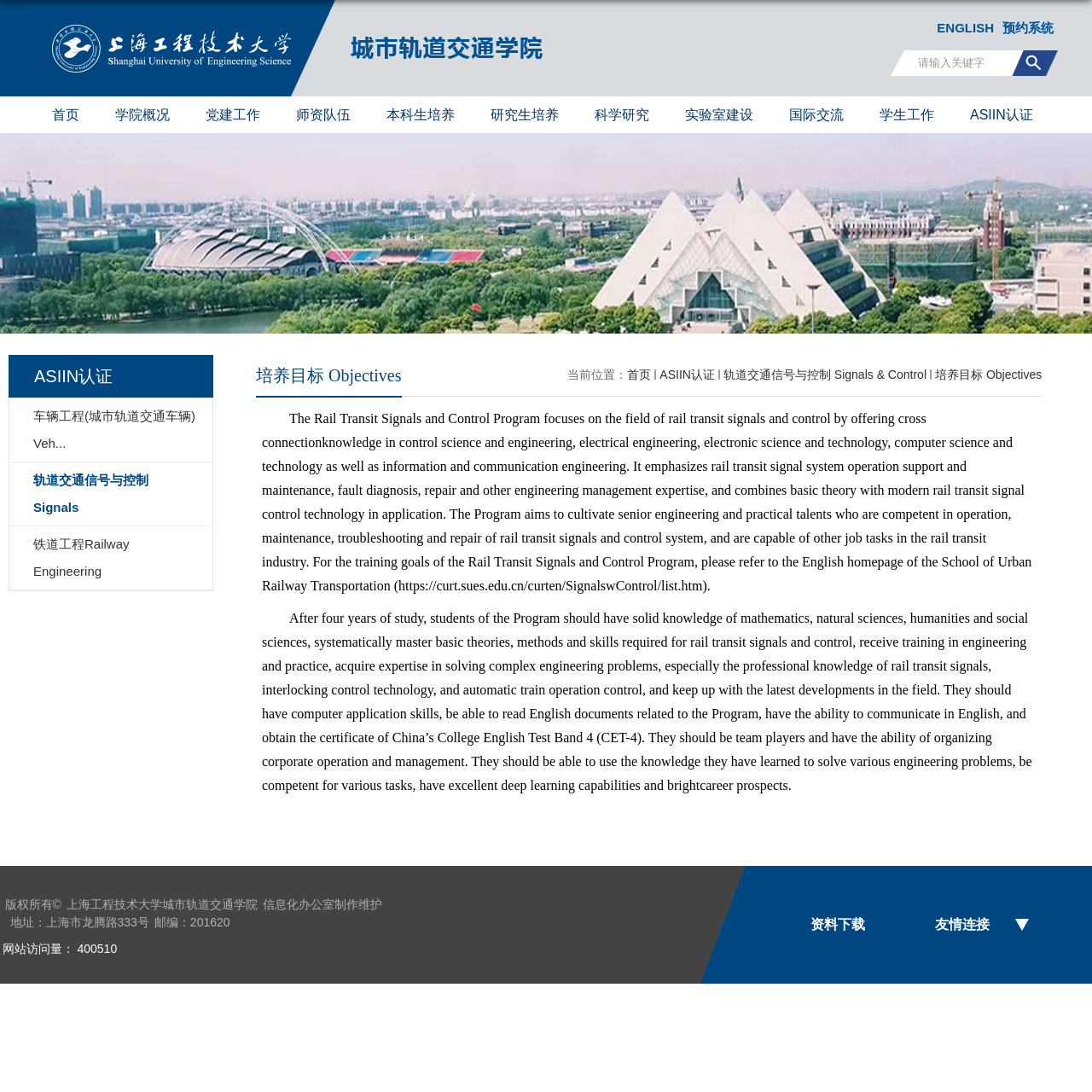Determine the coordinates of the bounding box for the clickable area needed to execute this instruction: "click the 'ASIIN认证' link".

[0.872, 0.088, 0.962, 0.122]